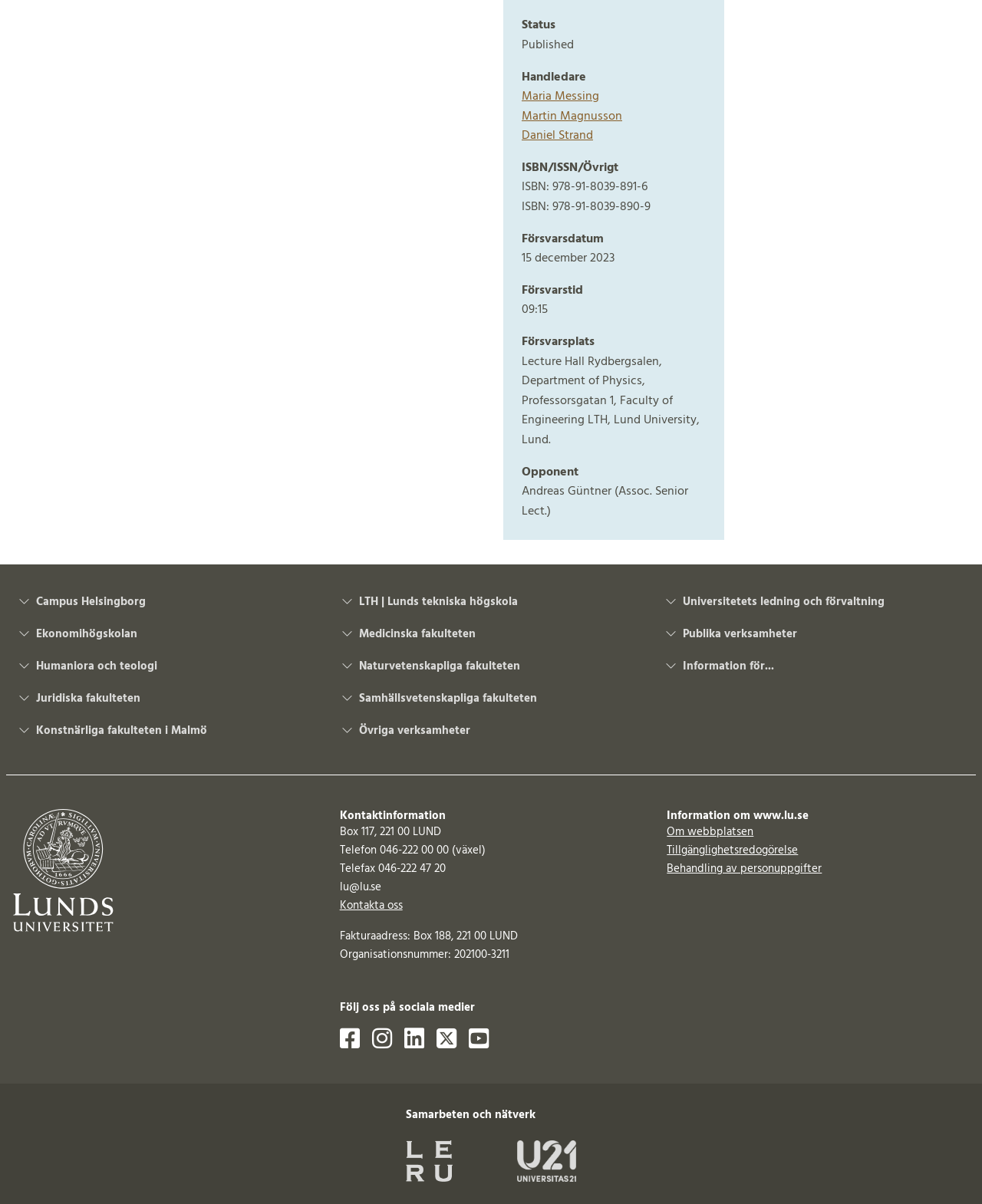Identify the bounding box coordinates for the element you need to click to achieve the following task: "Click on the button 'LTH | Lunds tekniska högskola'". Provide the bounding box coordinates as four float numbers between 0 and 1, in the form [left, top, right, bottom].

[0.348, 0.495, 0.652, 0.506]